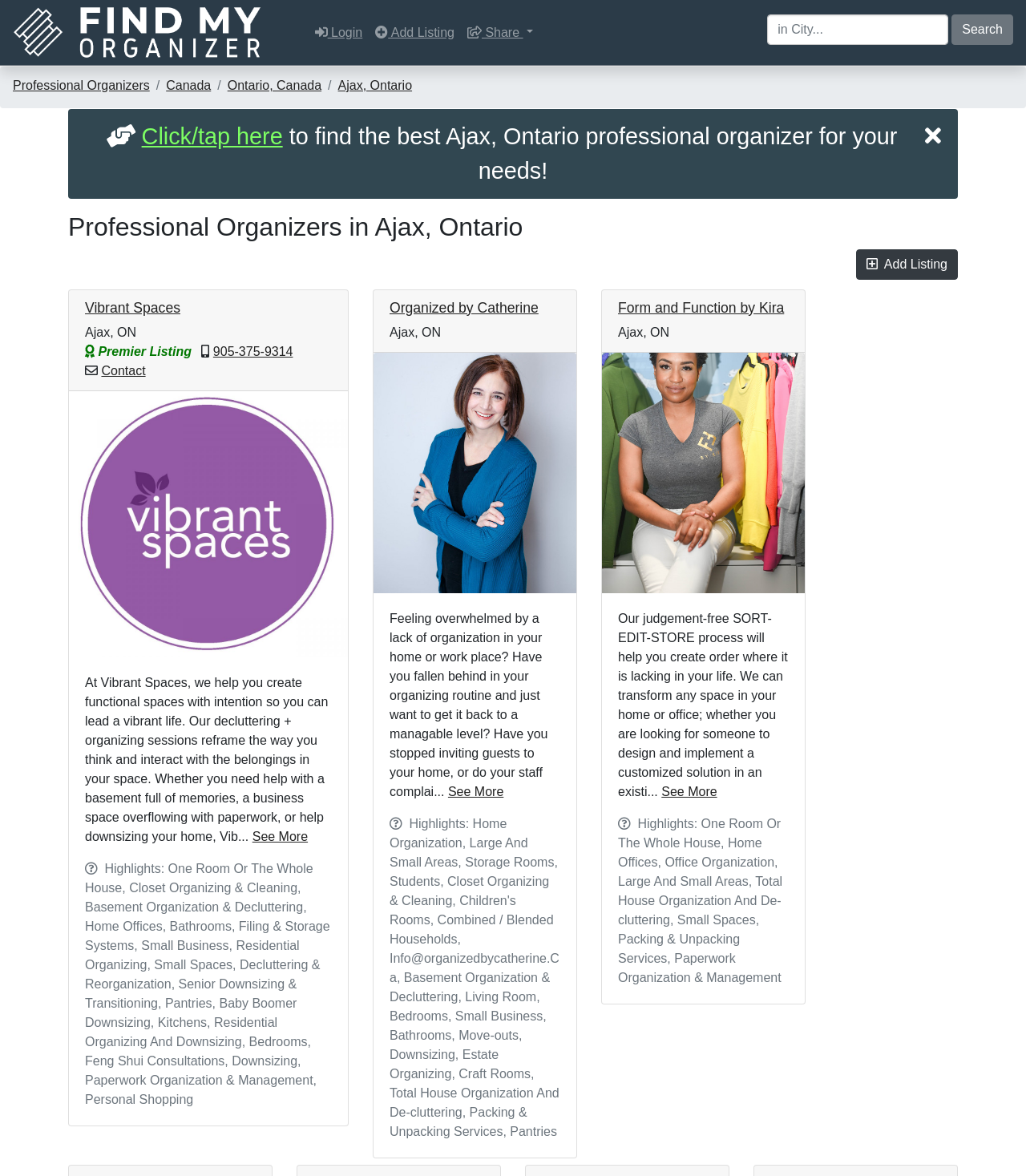Specify the bounding box coordinates of the area that needs to be clicked to achieve the following instruction: "Contact Vibrant Spaces".

[0.208, 0.293, 0.286, 0.305]